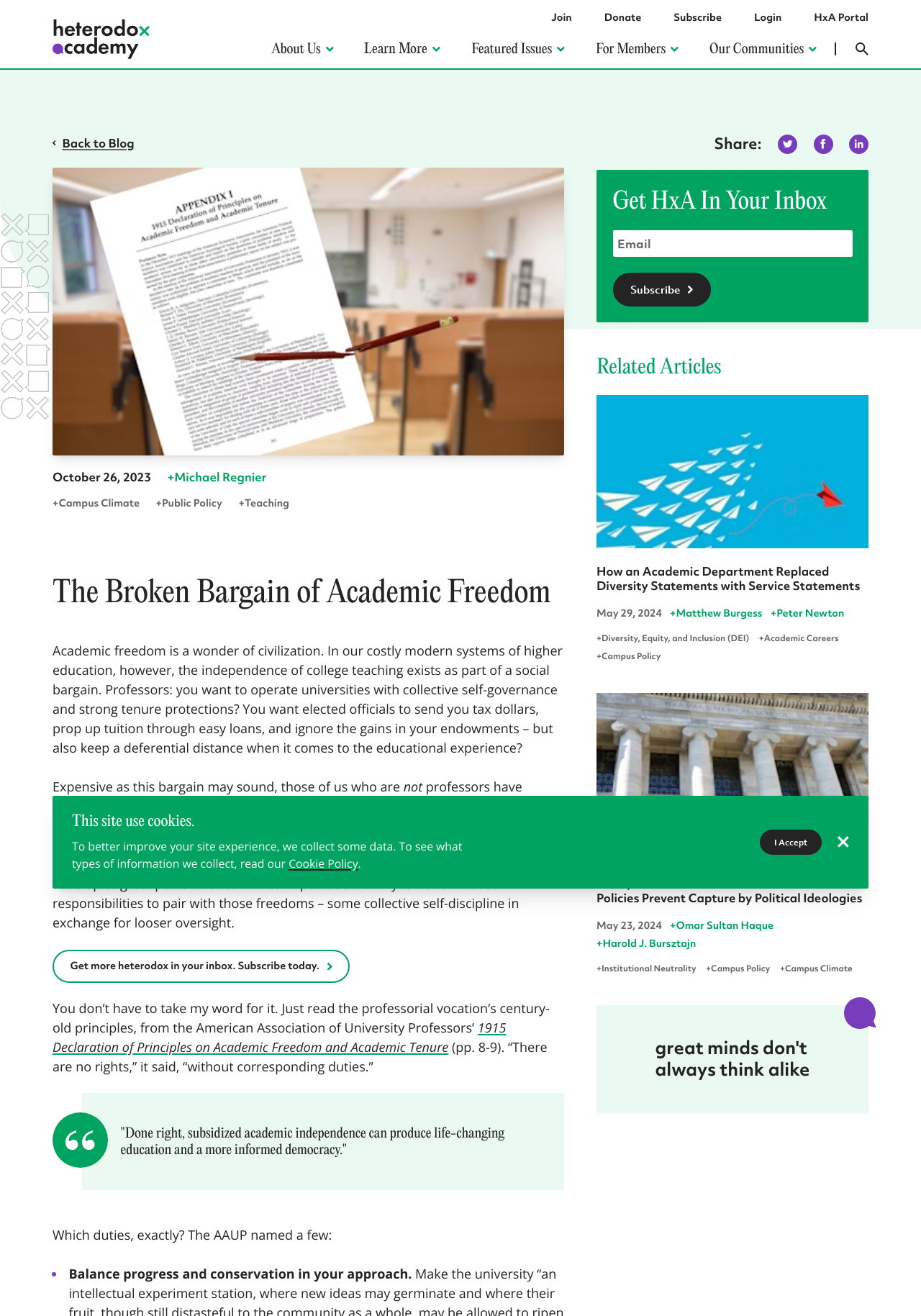Summarize the webpage comprehensively, mentioning all visible components.

This webpage is about the Heterodox Academy, an organization that promotes open inquiry, viewpoint diversity, and constructive disagreement in higher education. At the top of the page, there is a navigation menu with links to various sections, including "About Us", "Our Impact", "Team", and "Login". Below this menu, there are several links to different topics, such as "Open Inquiry", "Viewpoint Diversity", and "Campus Policy".

The main content of the page is an article titled "The Broken Bargain of Academic Freedom" by Michael Regnier. The article discusses the importance of academic freedom and the responsibilities that come with it. The text is divided into several paragraphs, with headings and subheadings that break up the content.

To the right of the article, there is a sidebar with links to related topics, such as "Campus Climate", "Public Policy", and "Teaching". There is also a call-to-action button to subscribe to the Heterodox Academy's newsletter.

At the bottom of the page, there is a section with links to other articles and resources, including a "Back to Blog" link and a search bar. There is also a mobile navigation menu that appears when the page is viewed on a smaller screen.

Throughout the page, there are several images, including a logo for the Heterodox Academy and icons for social media platforms. The overall design is clean and organized, with clear headings and concise text.